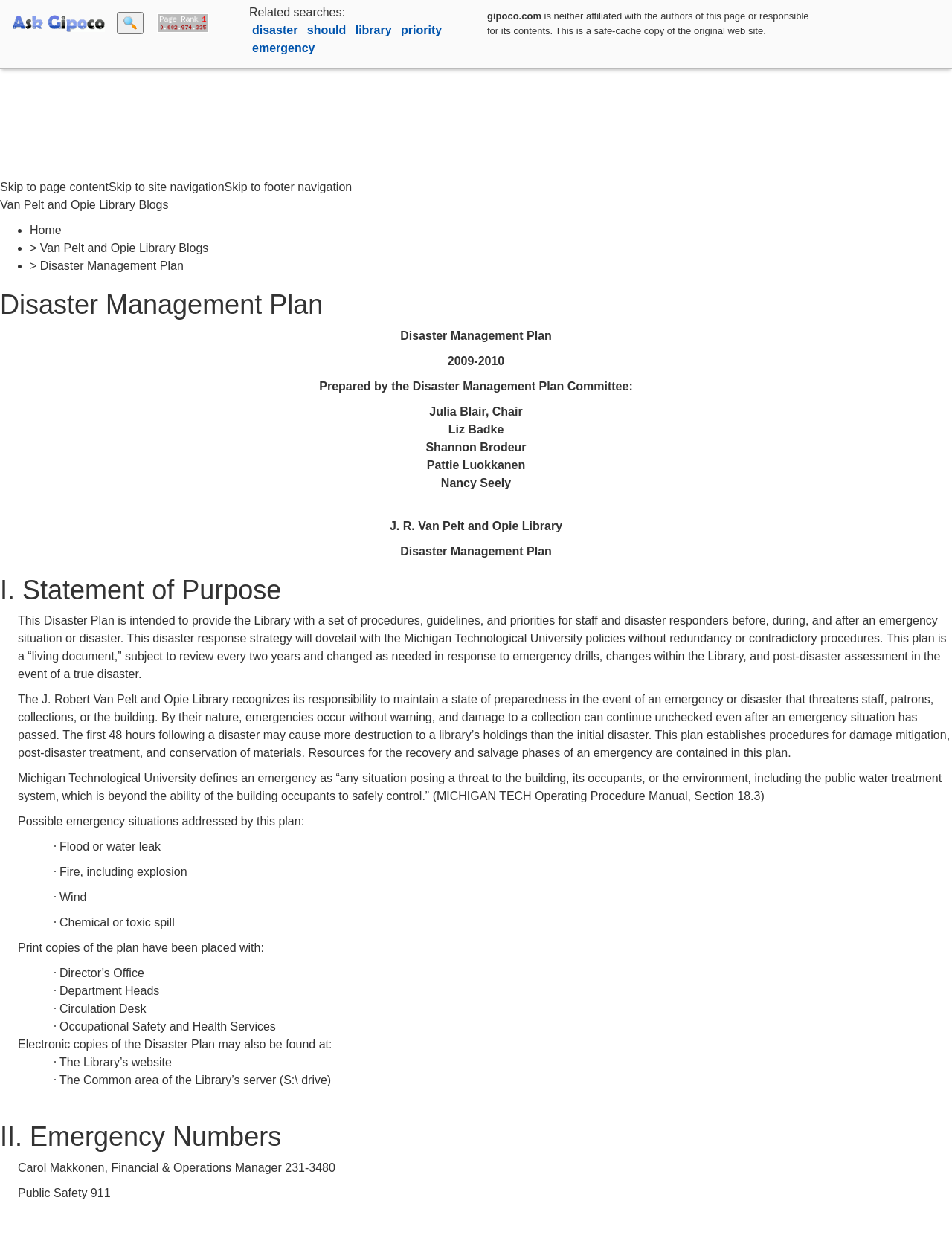Show the bounding box coordinates for the element that needs to be clicked to execute the following instruction: "Click the '🔍' button to search". Provide the coordinates in the form of four float numbers between 0 and 1, i.e., [left, top, right, bottom].

[0.123, 0.01, 0.151, 0.028]